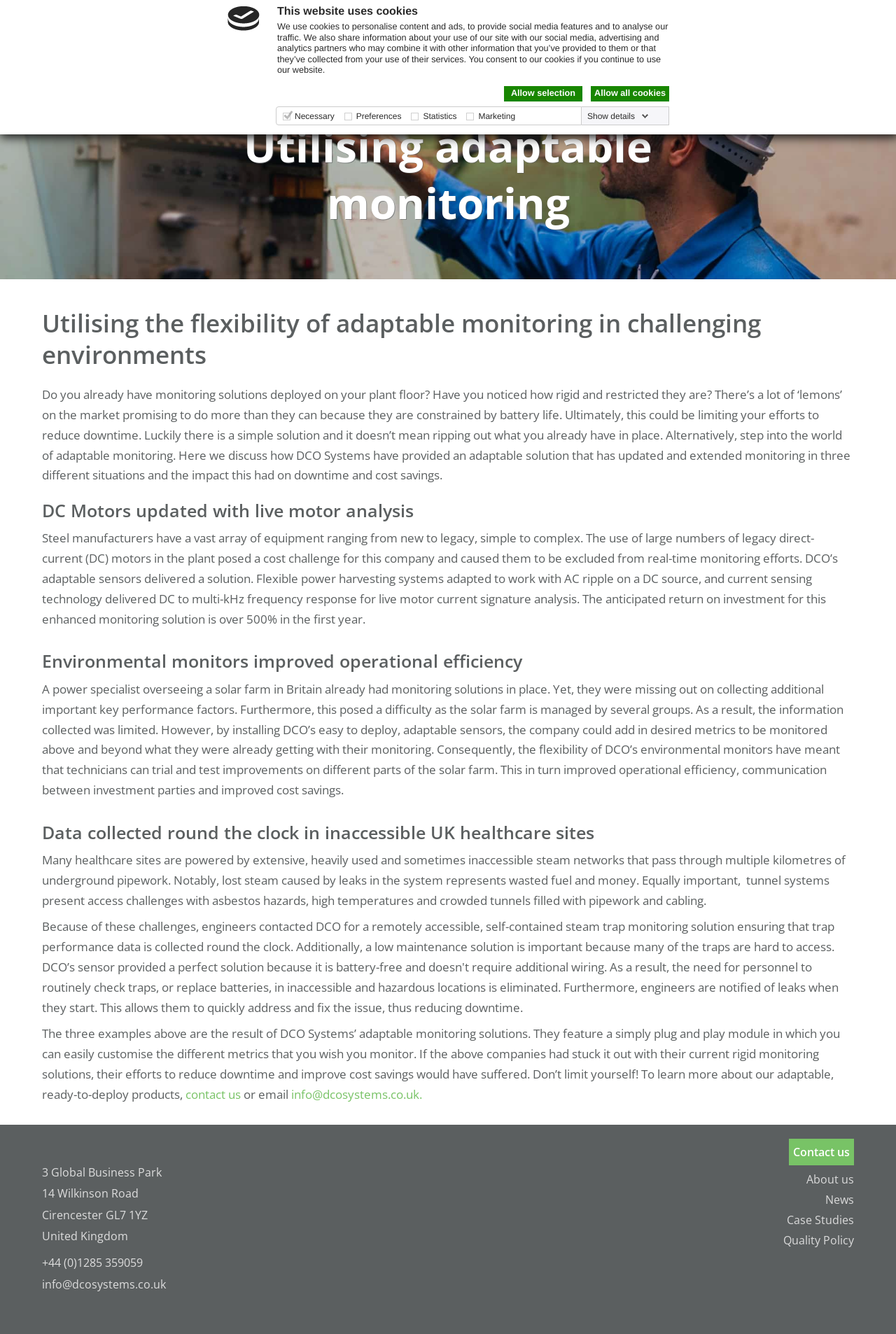Give the bounding box coordinates for this UI element: "About us". The coordinates should be four float numbers between 0 and 1, arranged as [left, top, right, bottom].

[0.9, 0.975, 0.953, 0.986]